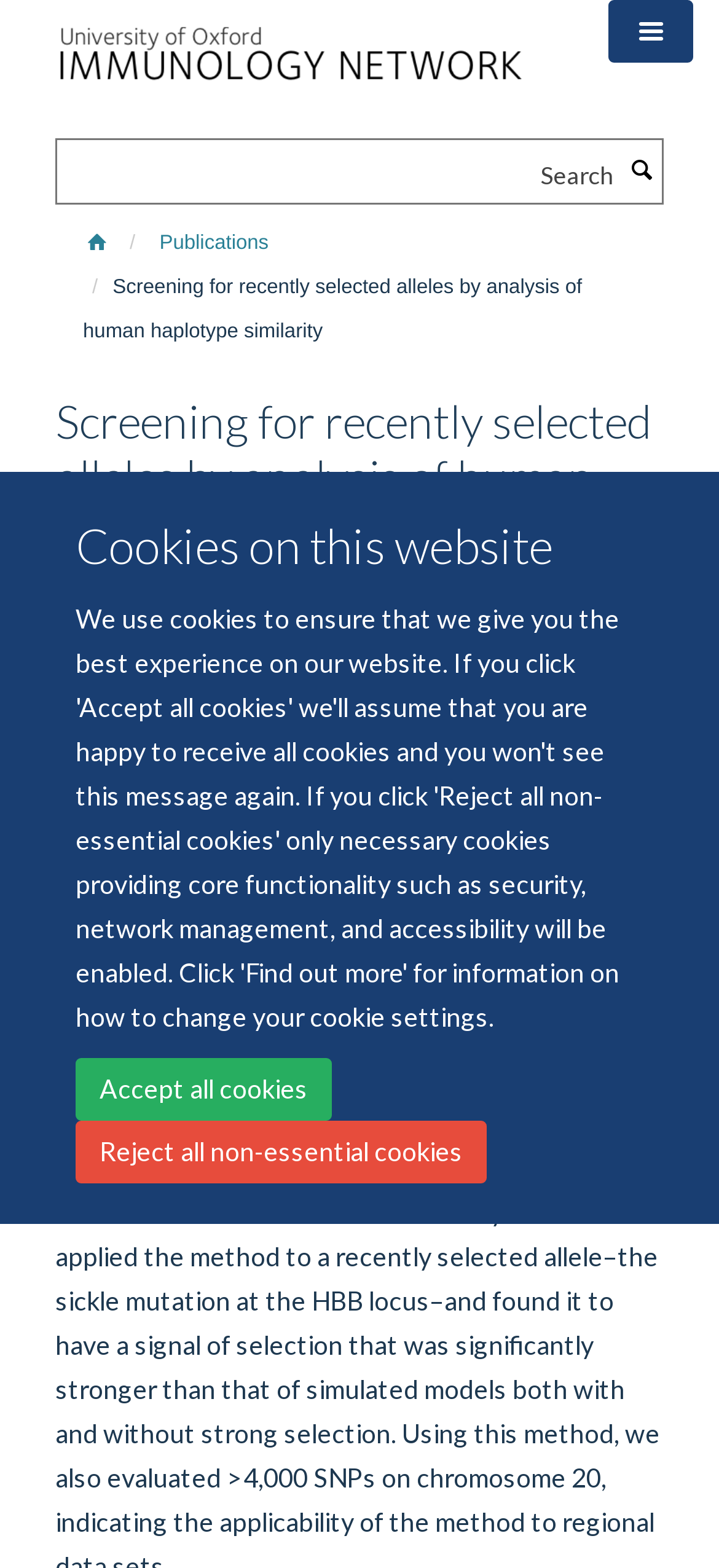What is the topic of the webpage?
Look at the image and construct a detailed response to the question.

The webpage has a heading that reads 'Screening for recently selected alleles by analysis of human haplotype similarity', which suggests that the topic of the webpage is related to human haplotype similarity and its application in screening for recently selected alleles.